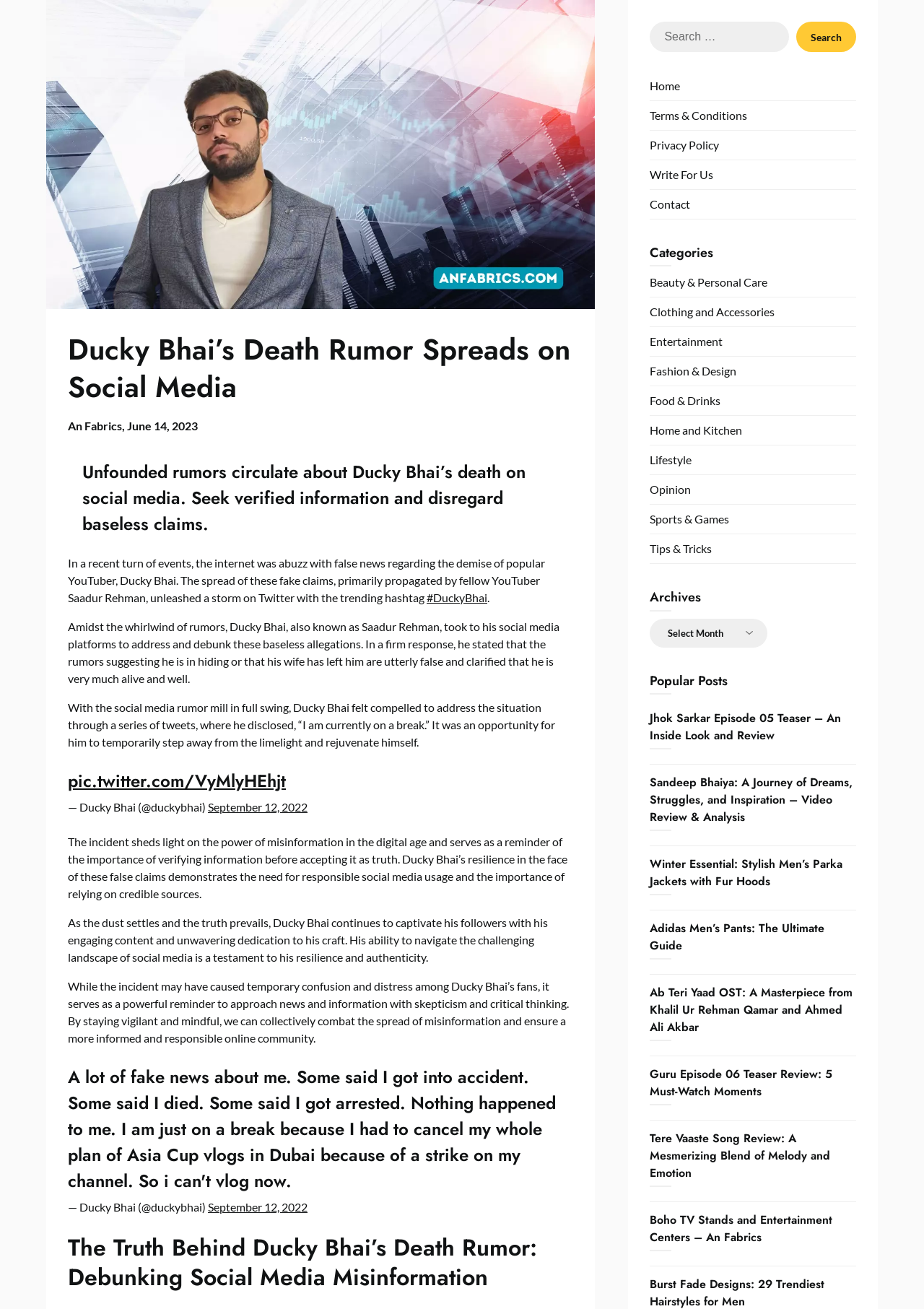What is the category of the article?
From the image, provide a succinct answer in one word or a short phrase.

Entertainment